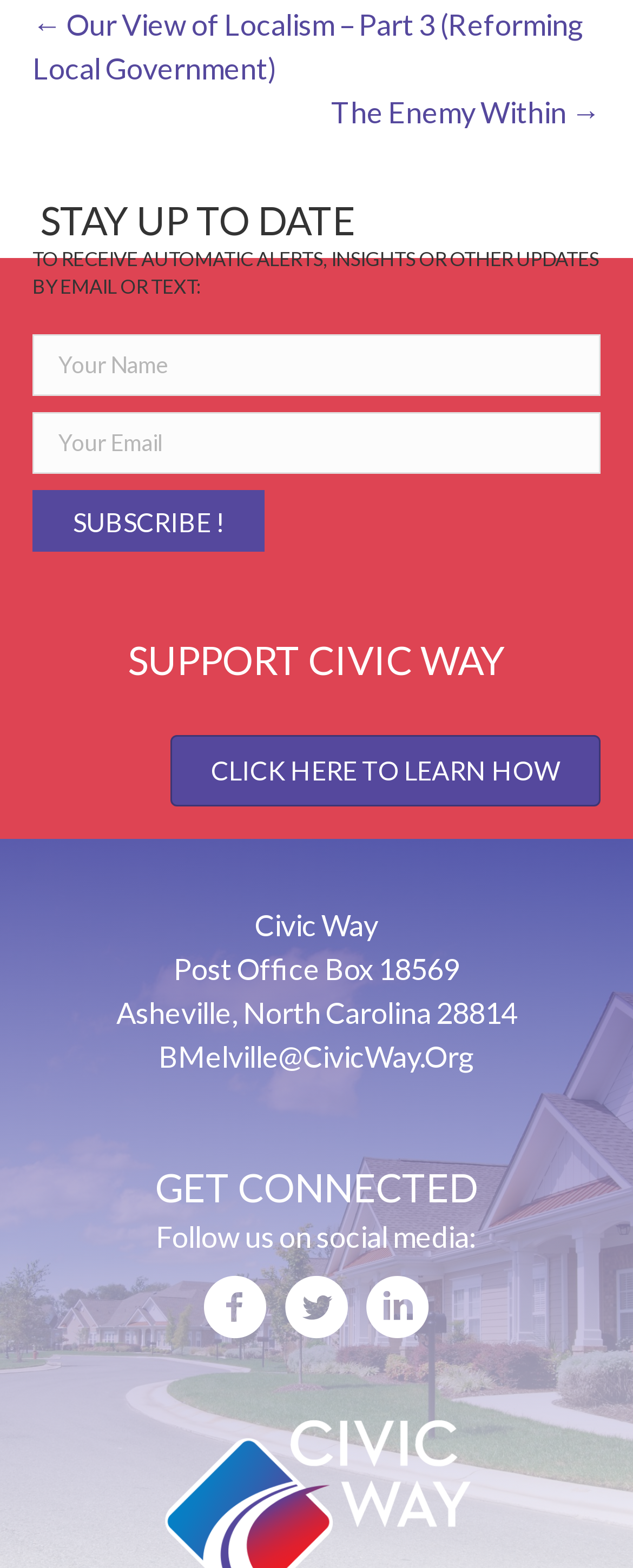Identify the bounding box for the described UI element. Provide the coordinates in (top-left x, top-left y, bottom-right x, bottom-right y) format with values ranging from 0 to 1: aria-label="email" name="uabb-subscribe-form-email" placeholder="Your Email"

[0.051, 0.263, 0.949, 0.302]